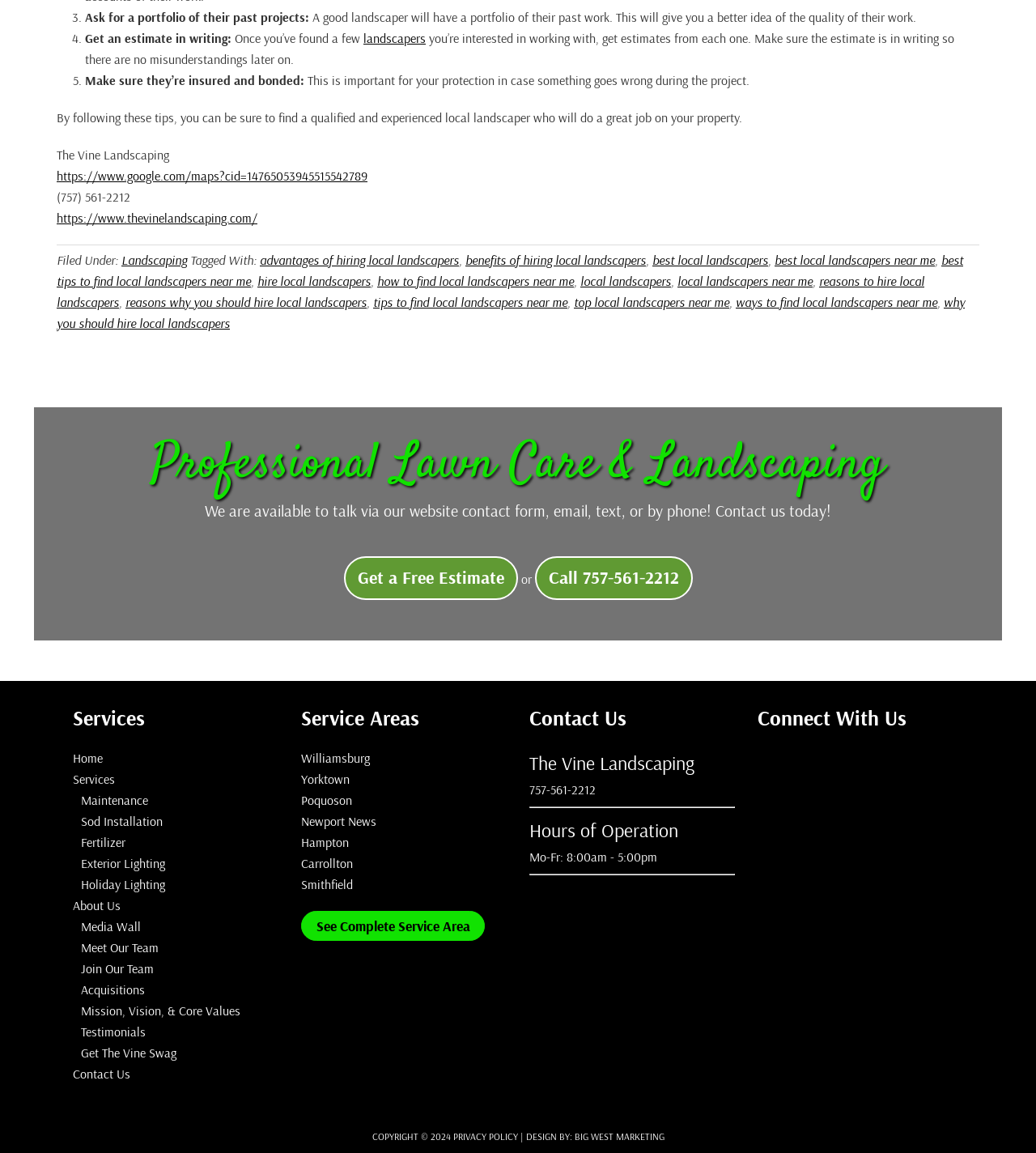Give a short answer using one word or phrase for the question:
How can I contact The Vine Landscaping?

Phone, email, website form